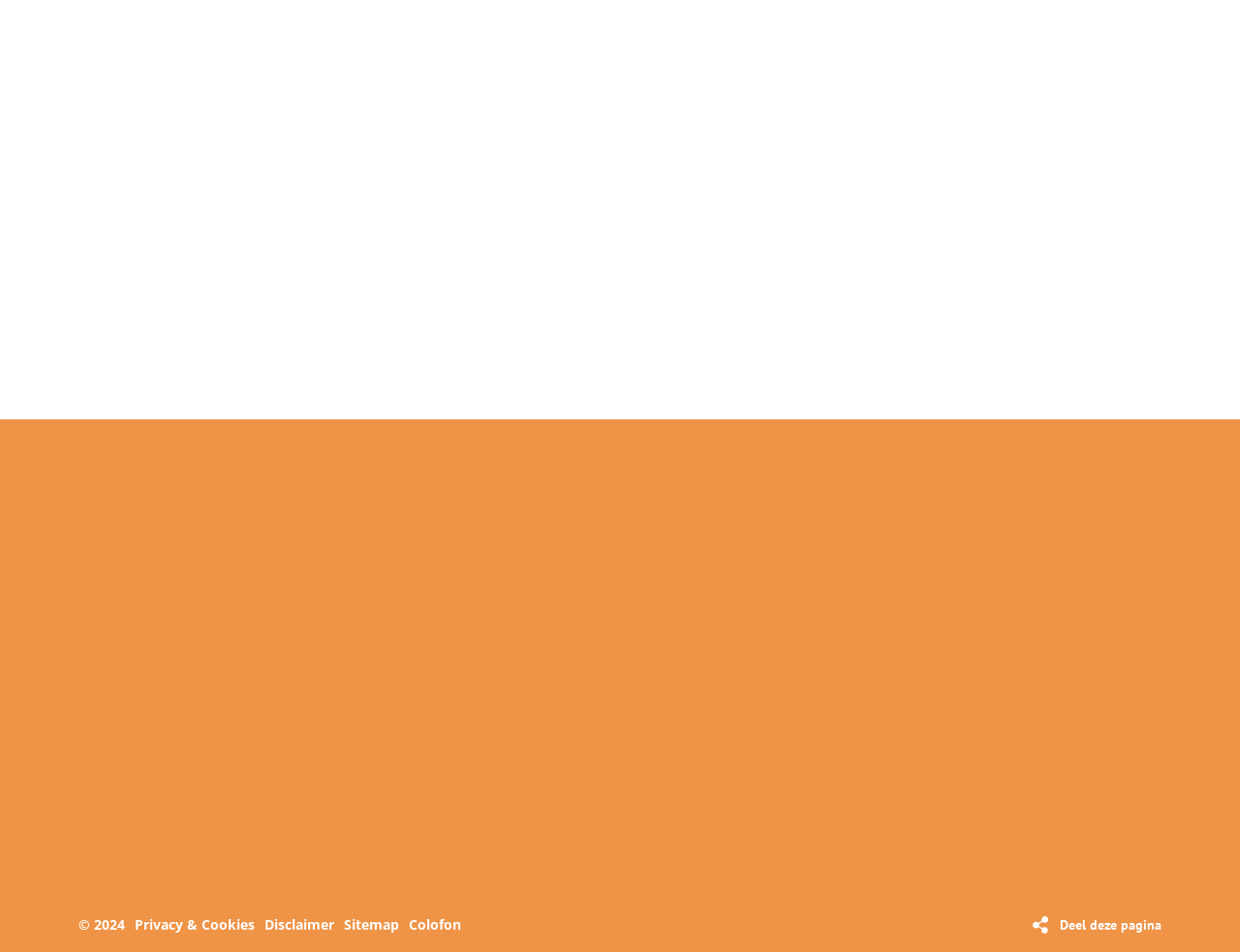What is the text on the button at the bottom right?
Refer to the screenshot and respond with a concise word or phrase.

Deel deze pagina